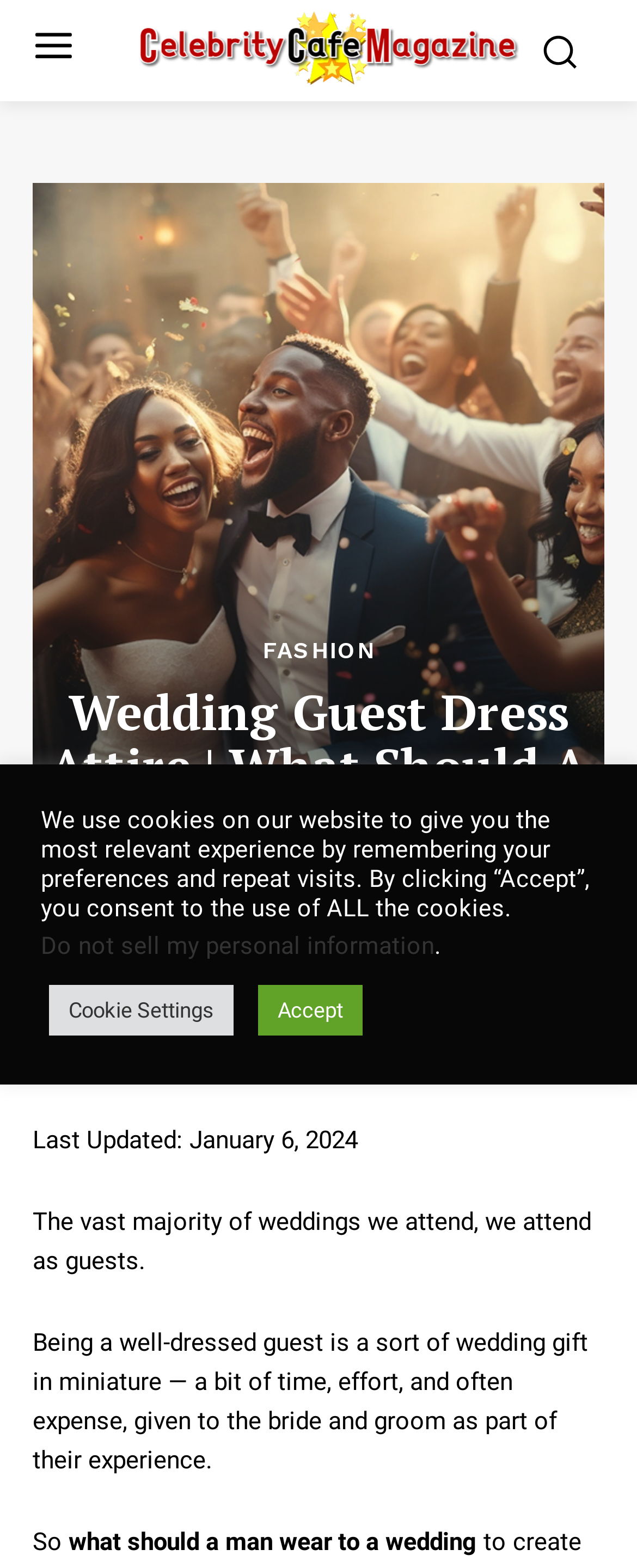What is the date of the article?
Based on the image, please offer an in-depth response to the question.

The date of the article can be found by looking at the 'Date:' section, which is located below the main heading. The text 'Date:' is followed by a time element with the text 'January 28, 2024', indicating that the article was published on this date.